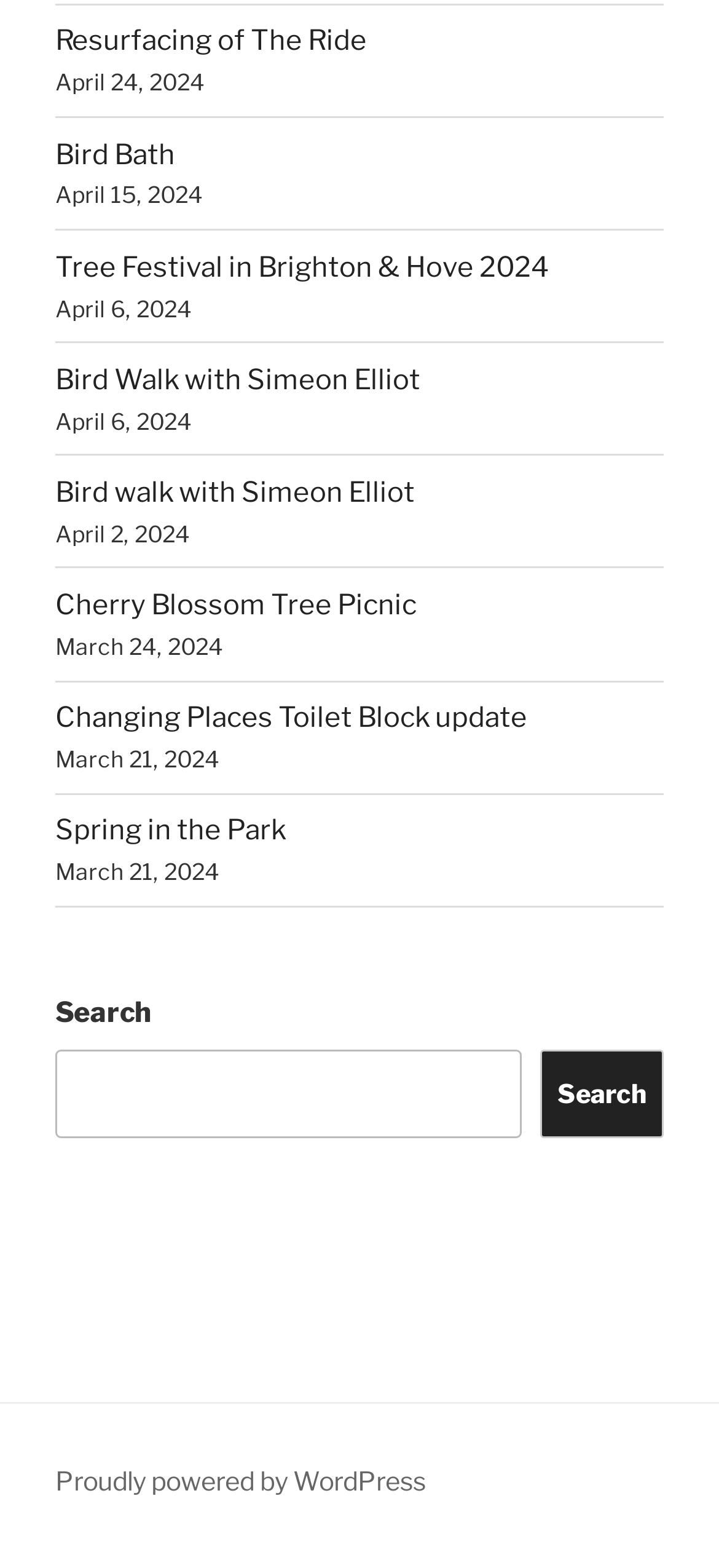Locate the bounding box coordinates of the UI element described by: "Search". Provide the coordinates as four float numbers between 0 and 1, formatted as [left, top, right, bottom].

[0.75, 0.67, 0.923, 0.726]